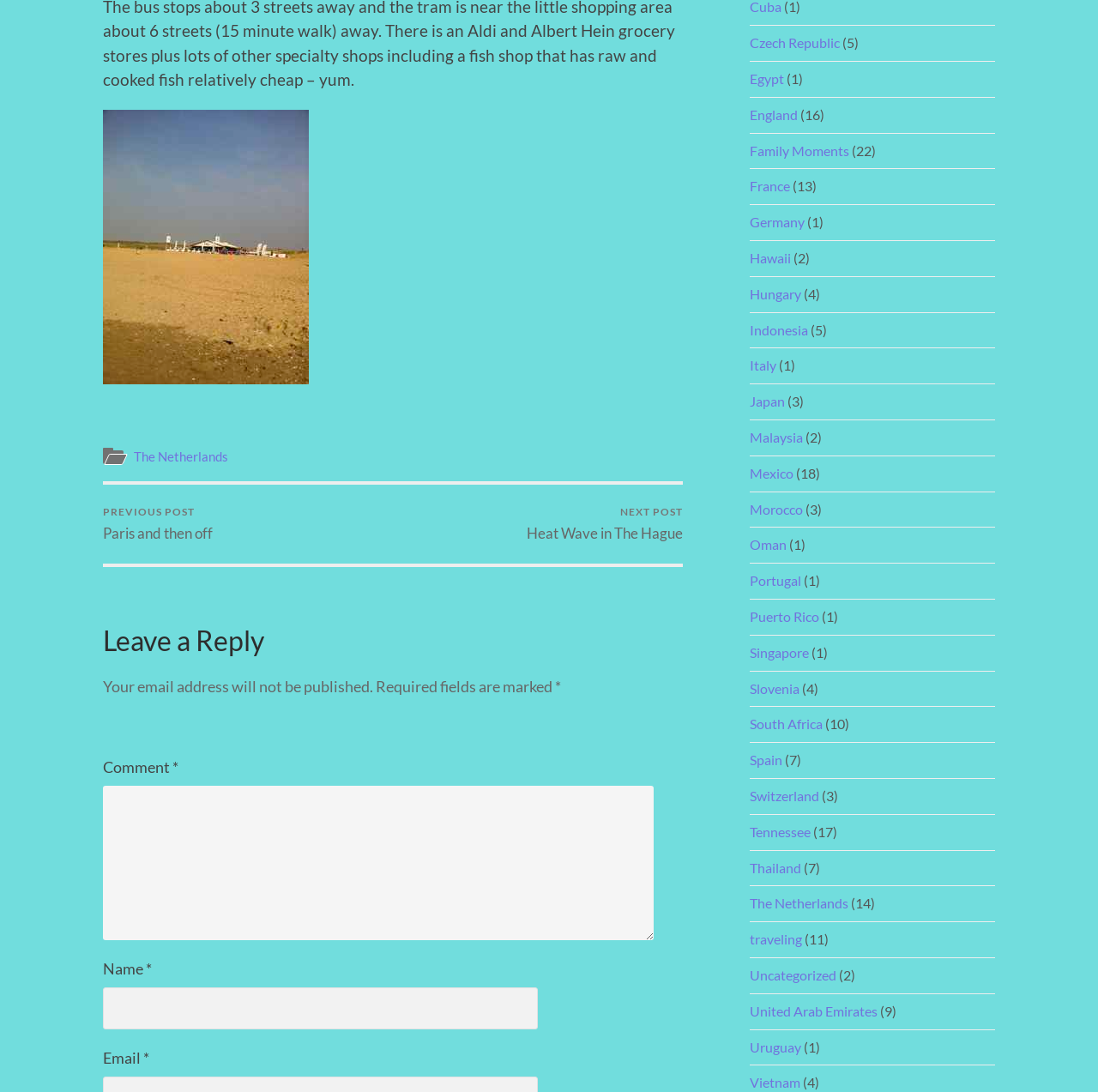Please mark the clickable region by giving the bounding box coordinates needed to complete this instruction: "Click on the link to Czech Republic".

[0.683, 0.032, 0.765, 0.046]